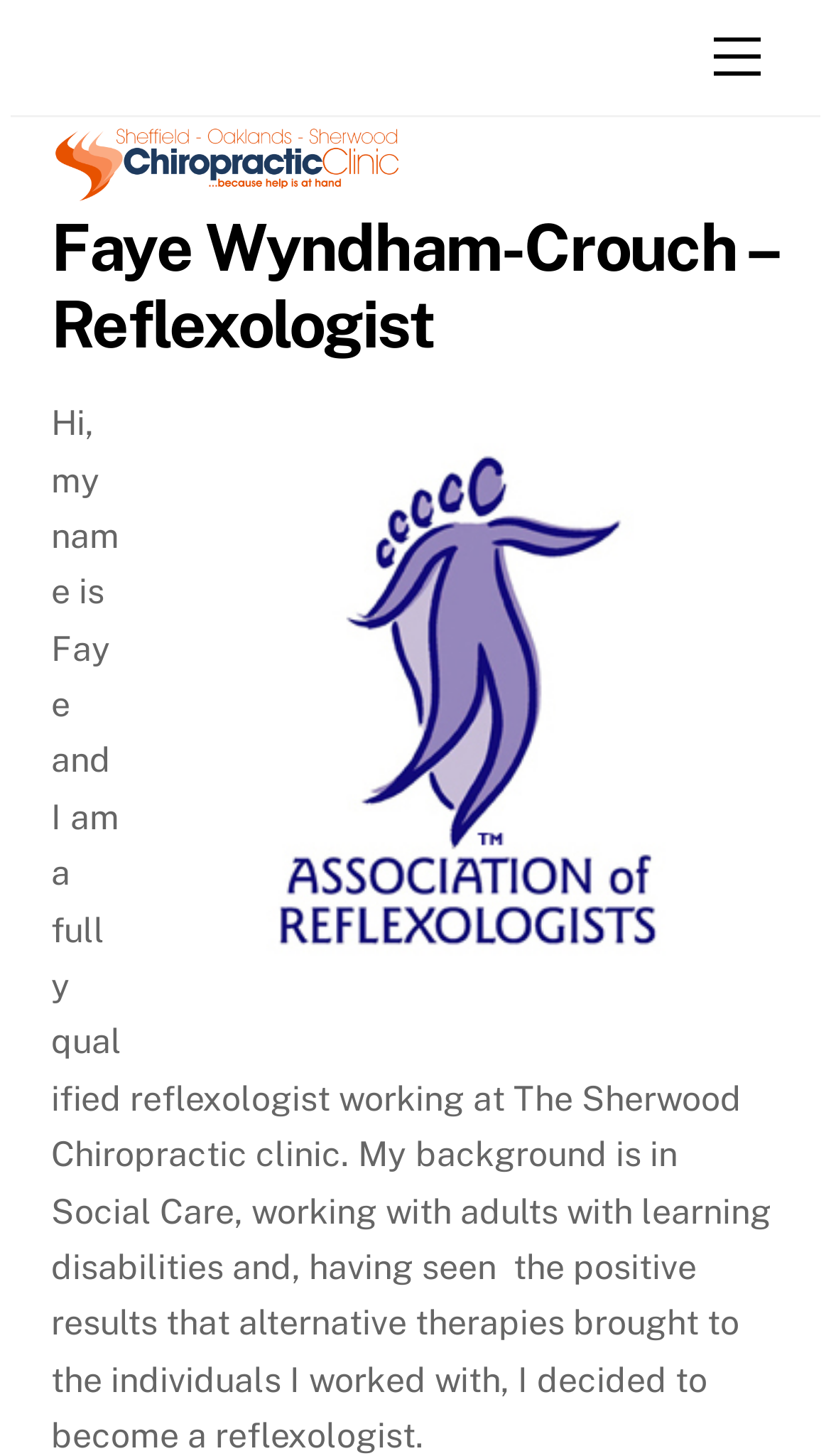Please find the top heading of the webpage and generate its text.

Faye Wyndham-Crouch – Reflexologist